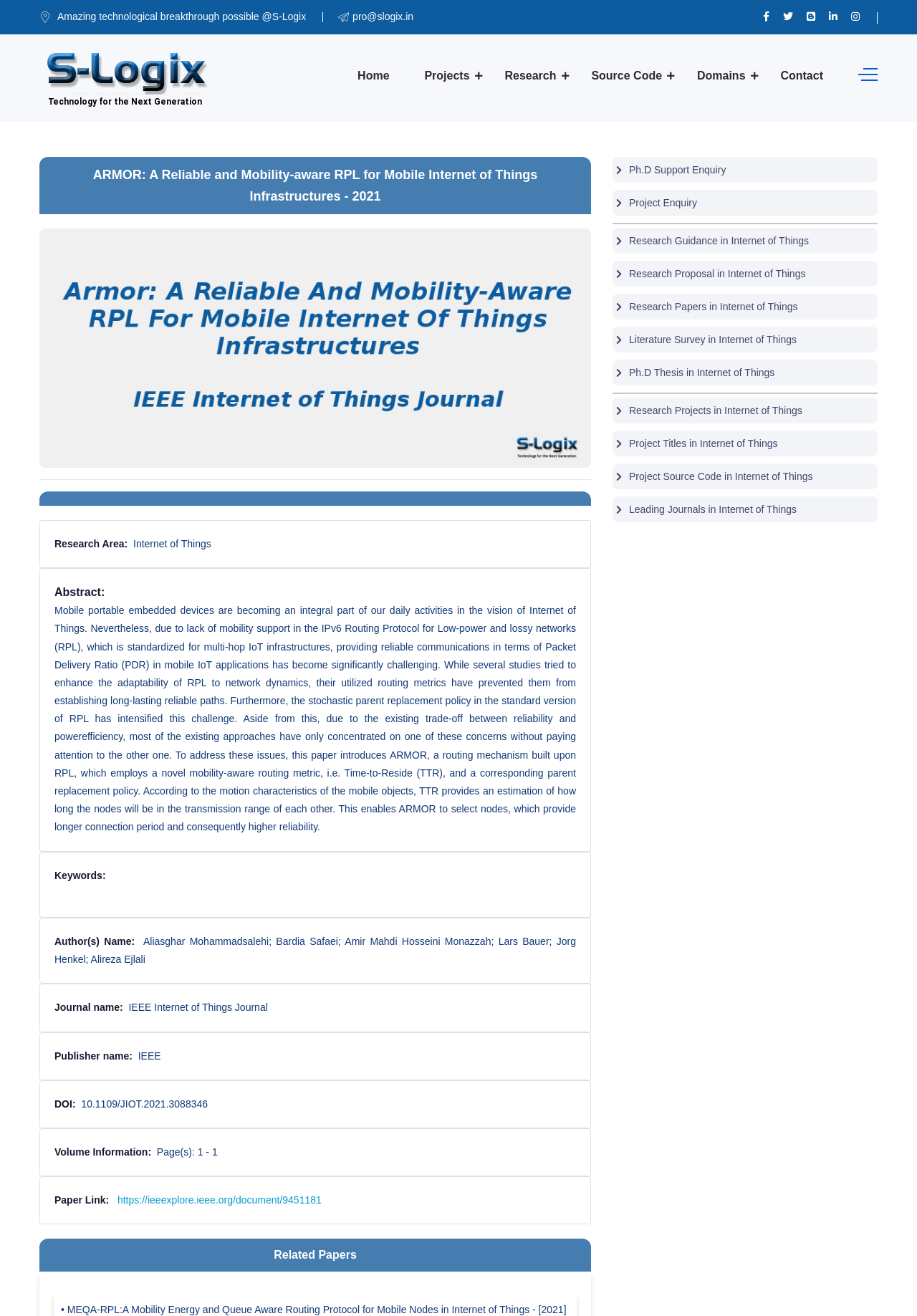Extract the bounding box coordinates for the HTML element that matches this description: "Ph.D Support Enquiry". The coordinates should be four float numbers between 0 and 1, i.e., [left, top, right, bottom].

[0.668, 0.119, 0.957, 0.139]